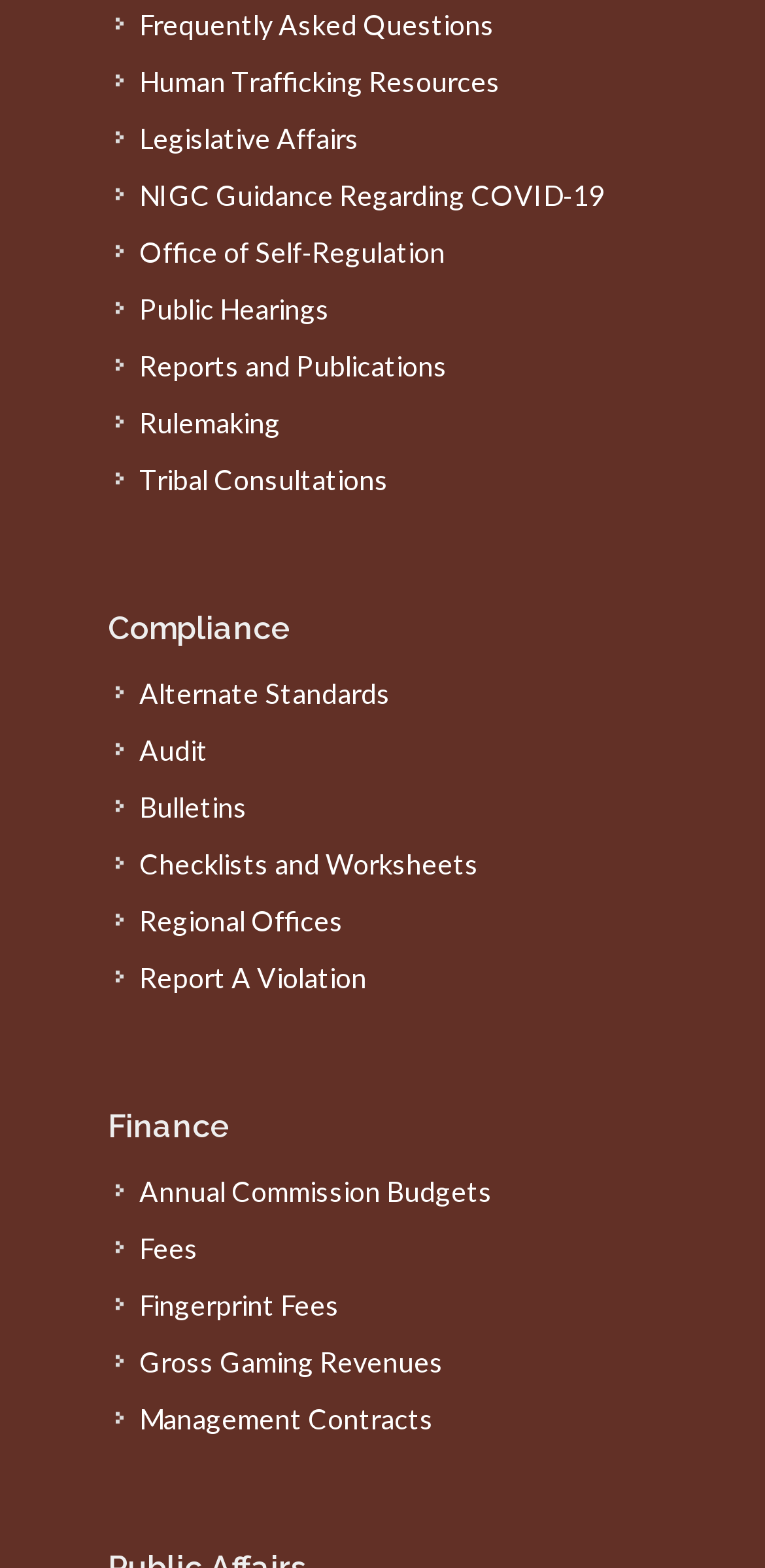Given the element description "Commentaries", identify the bounding box of the corresponding UI element.

None